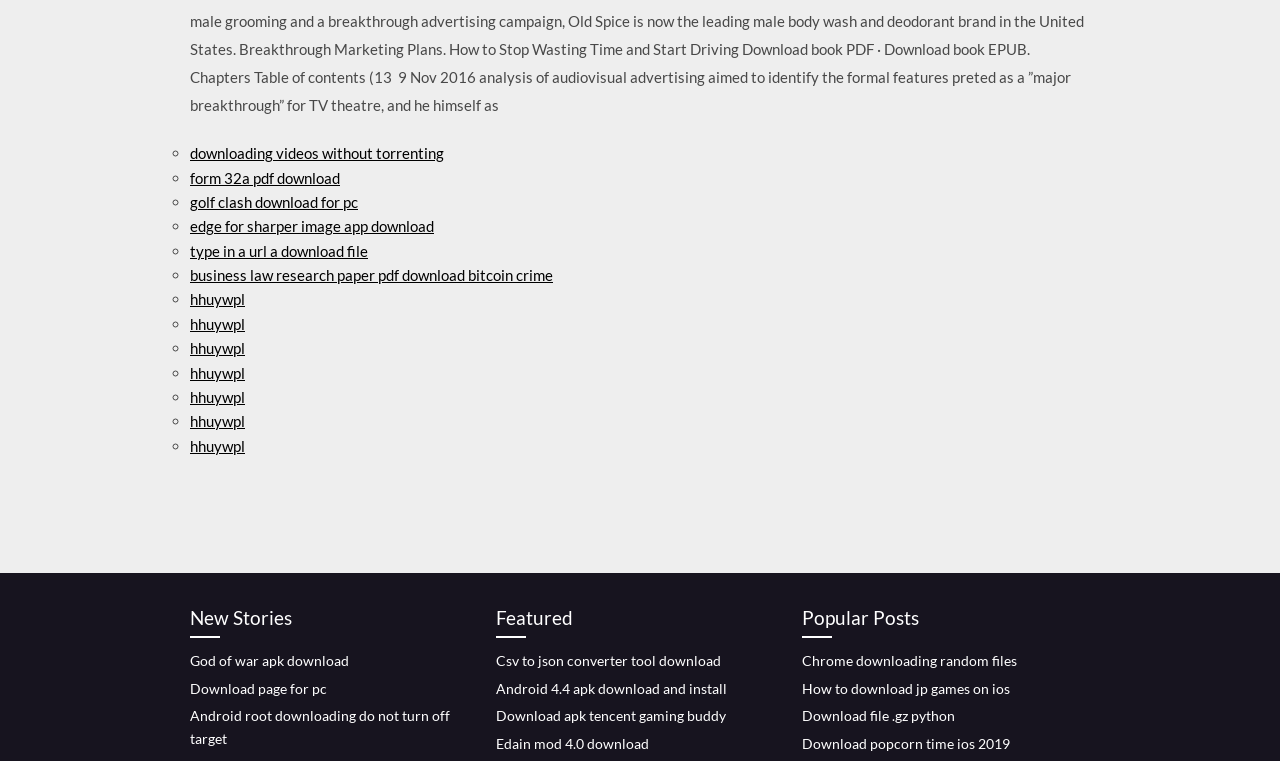Provide a one-word or brief phrase answer to the question:
How are the download links organized on this webpage?

By categories